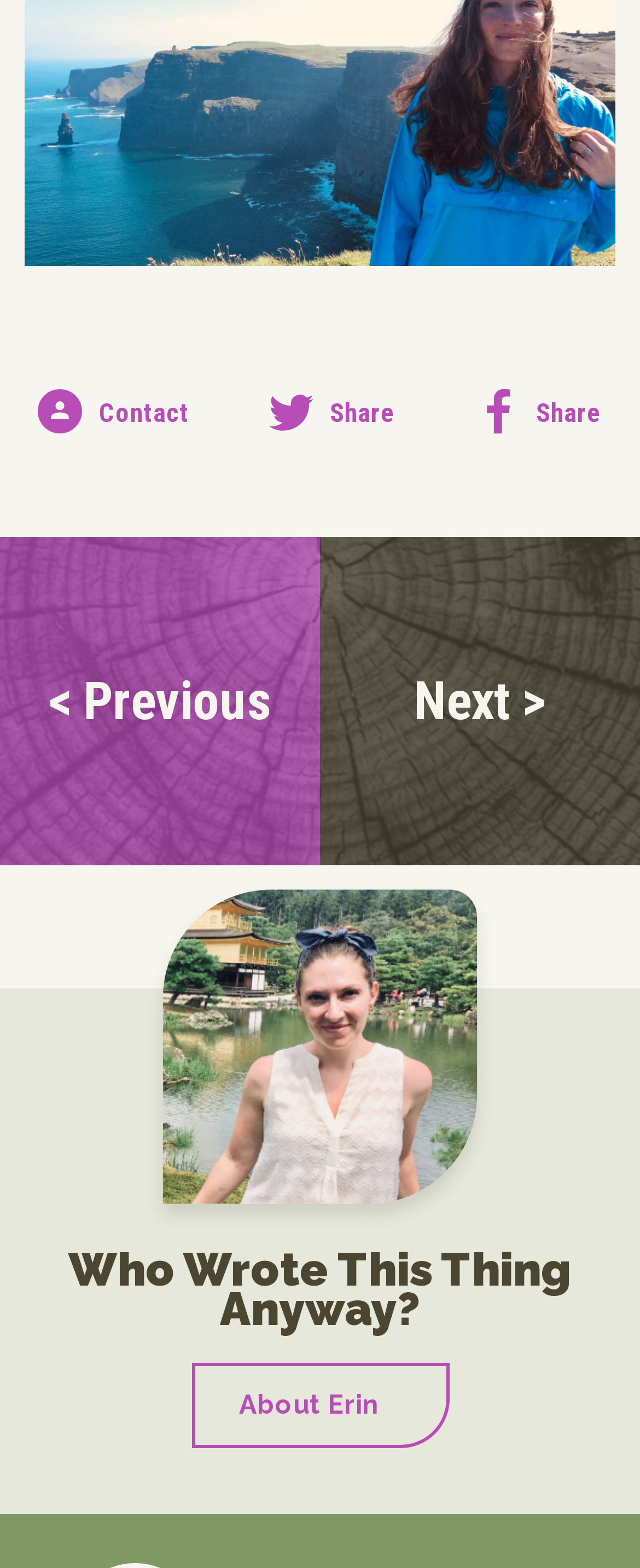Determine the bounding box coordinates of the UI element described below. Use the format (top-left x, top-left y, bottom-right x, bottom-right y) with floating point numbers between 0 and 1: Share

[0.743, 0.248, 0.94, 0.28]